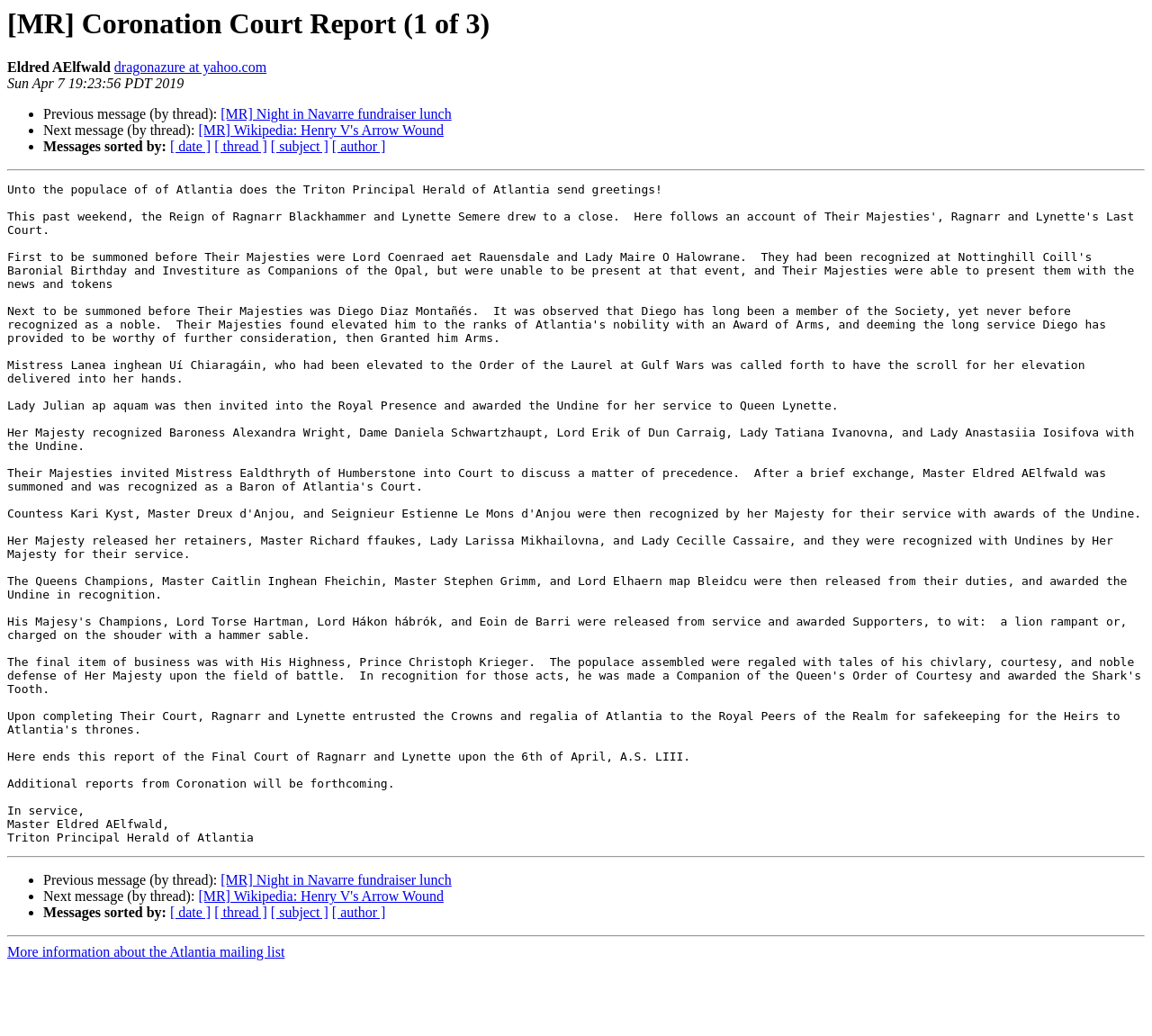Using the format (top-left x, top-left y, bottom-right x, bottom-right y), provide the bounding box coordinates for the described UI element. All values should be floating point numbers between 0 and 1: [ author ]

[0.288, 0.134, 0.335, 0.149]